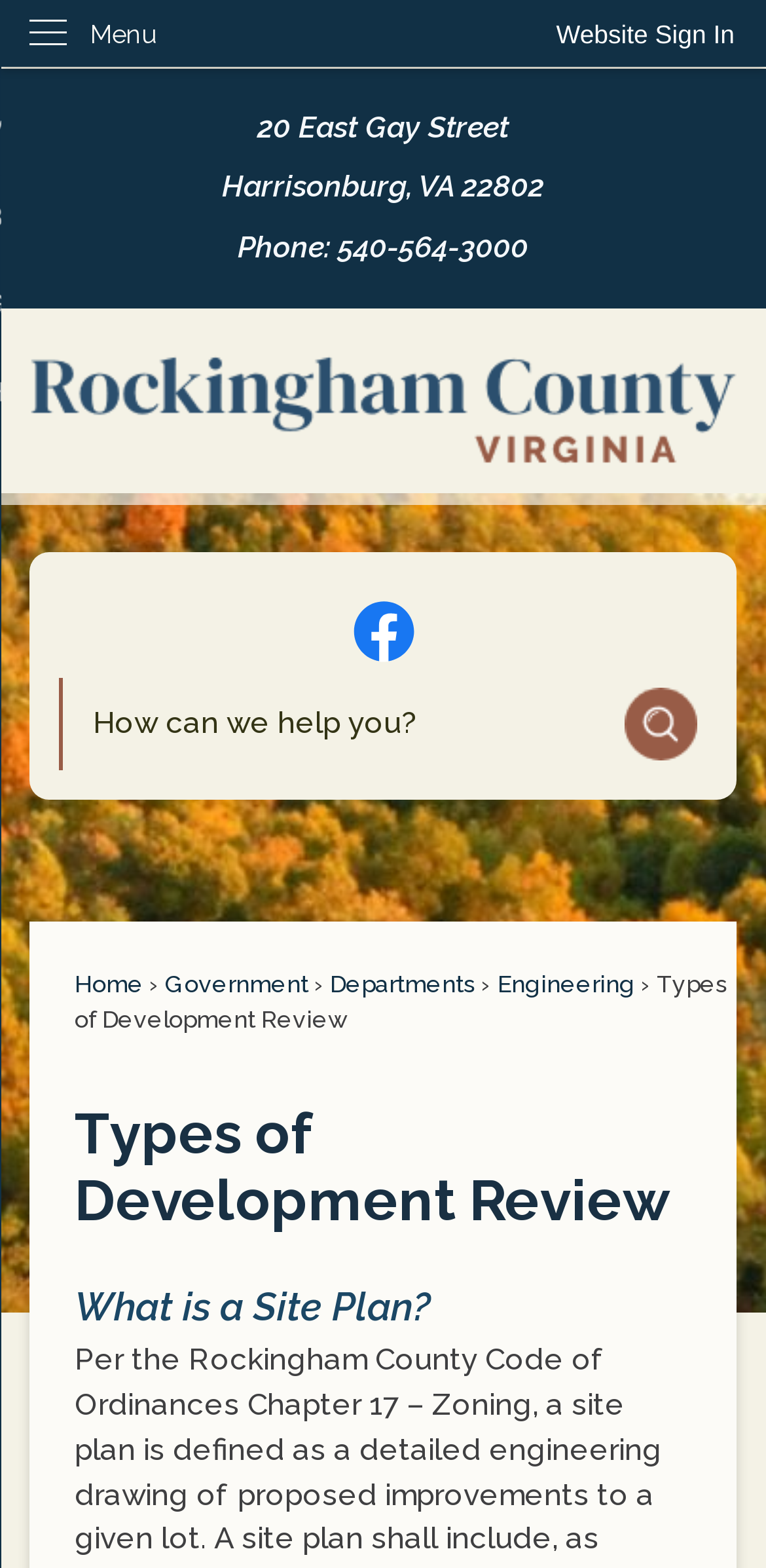Determine the bounding box coordinates for the clickable element to execute this instruction: "Visit Facebook page". Provide the coordinates as four float numbers between 0 and 1, i.e., [left, top, right, bottom].

[0.46, 0.381, 0.54, 0.423]